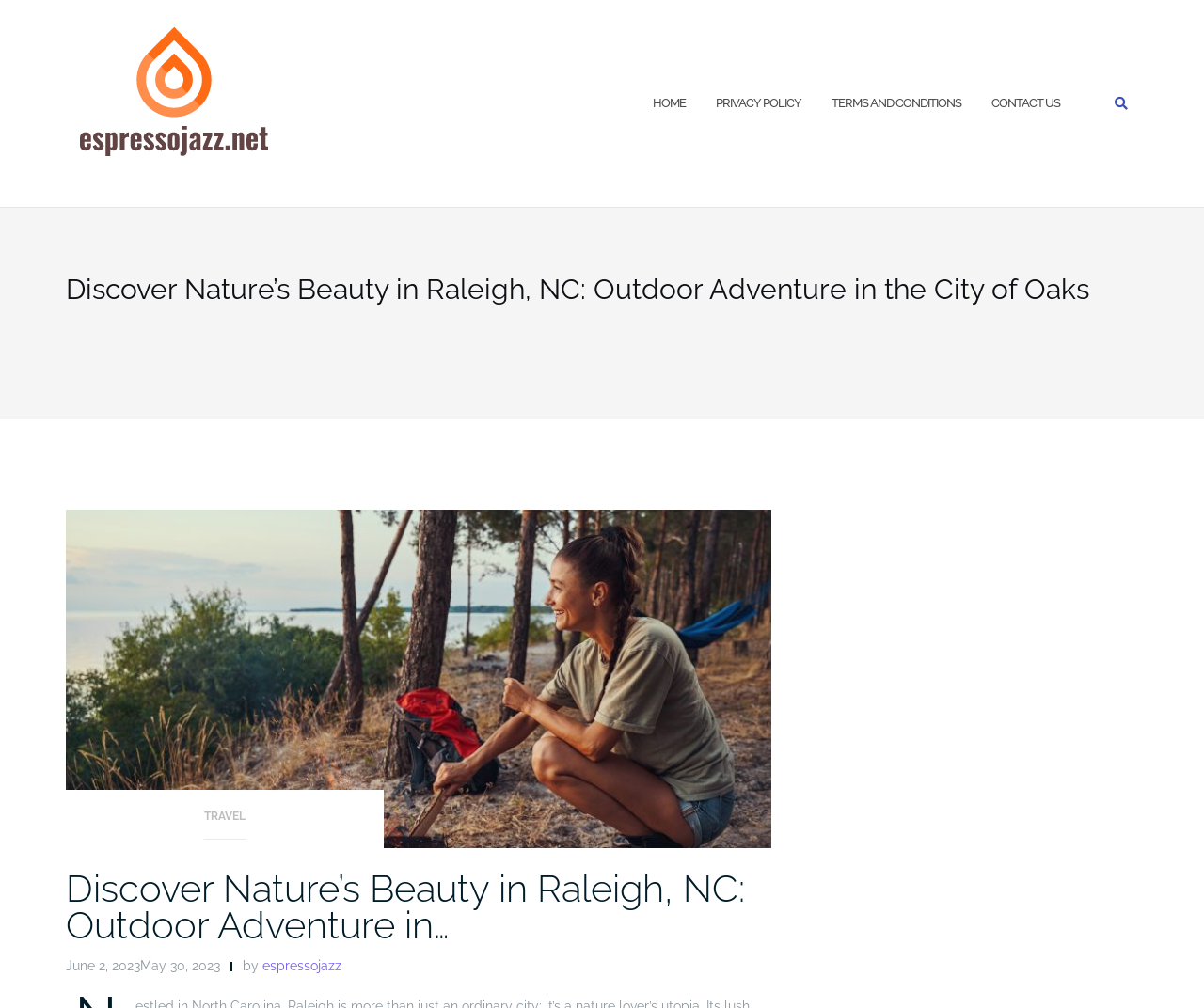Locate the UI element described by Terms And Conditions and provide its bounding box coordinates. Use the format (top-left x, top-left y, bottom-right x, bottom-right y) with all values as floating point numbers between 0 and 1.

[0.691, 0.077, 0.798, 0.128]